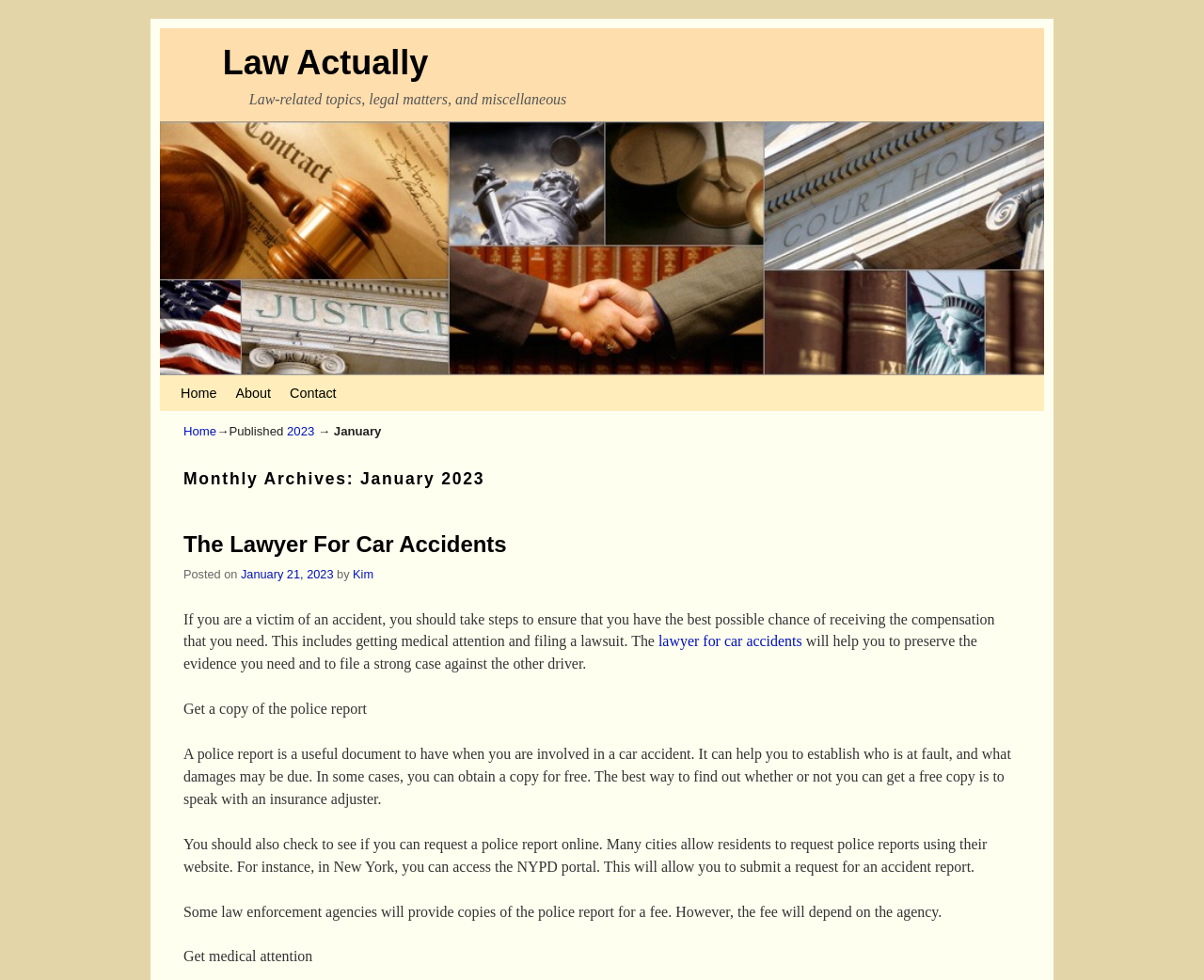Please find the bounding box coordinates of the clickable region needed to complete the following instruction: "Click on the 'About' link". The bounding box coordinates must consist of four float numbers between 0 and 1, i.e., [left, top, right, bottom].

[0.188, 0.383, 0.233, 0.419]